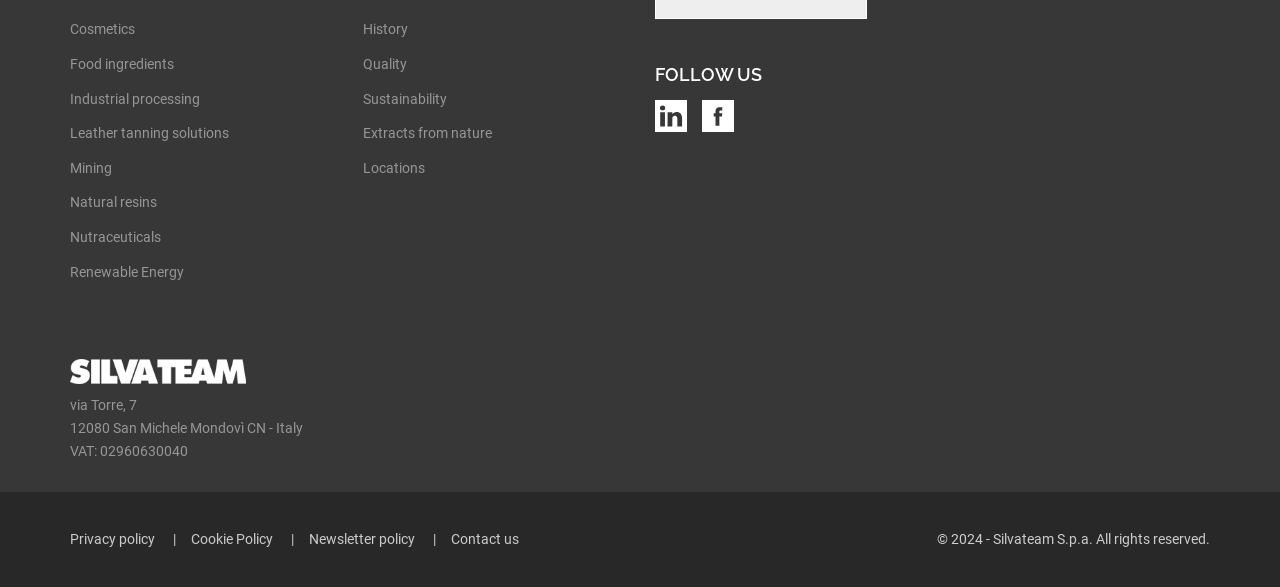Please find the bounding box coordinates of the element's region to be clicked to carry out this instruction: "Contact us".

[0.327, 0.89, 0.405, 0.949]